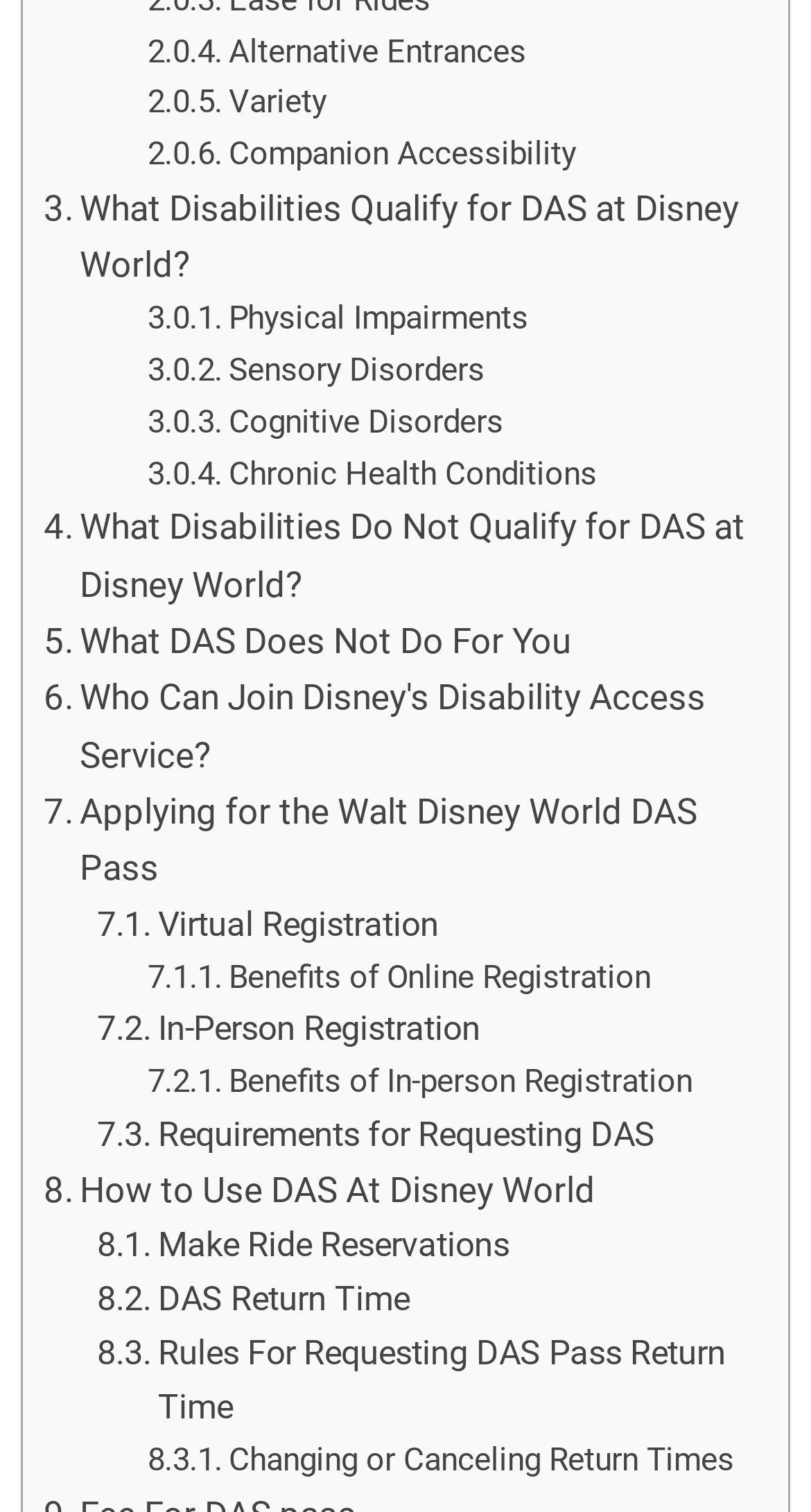Identify the bounding box coordinates for the UI element described as: "Requirements for Requesting DAS".

[0.12, 0.733, 0.807, 0.769]